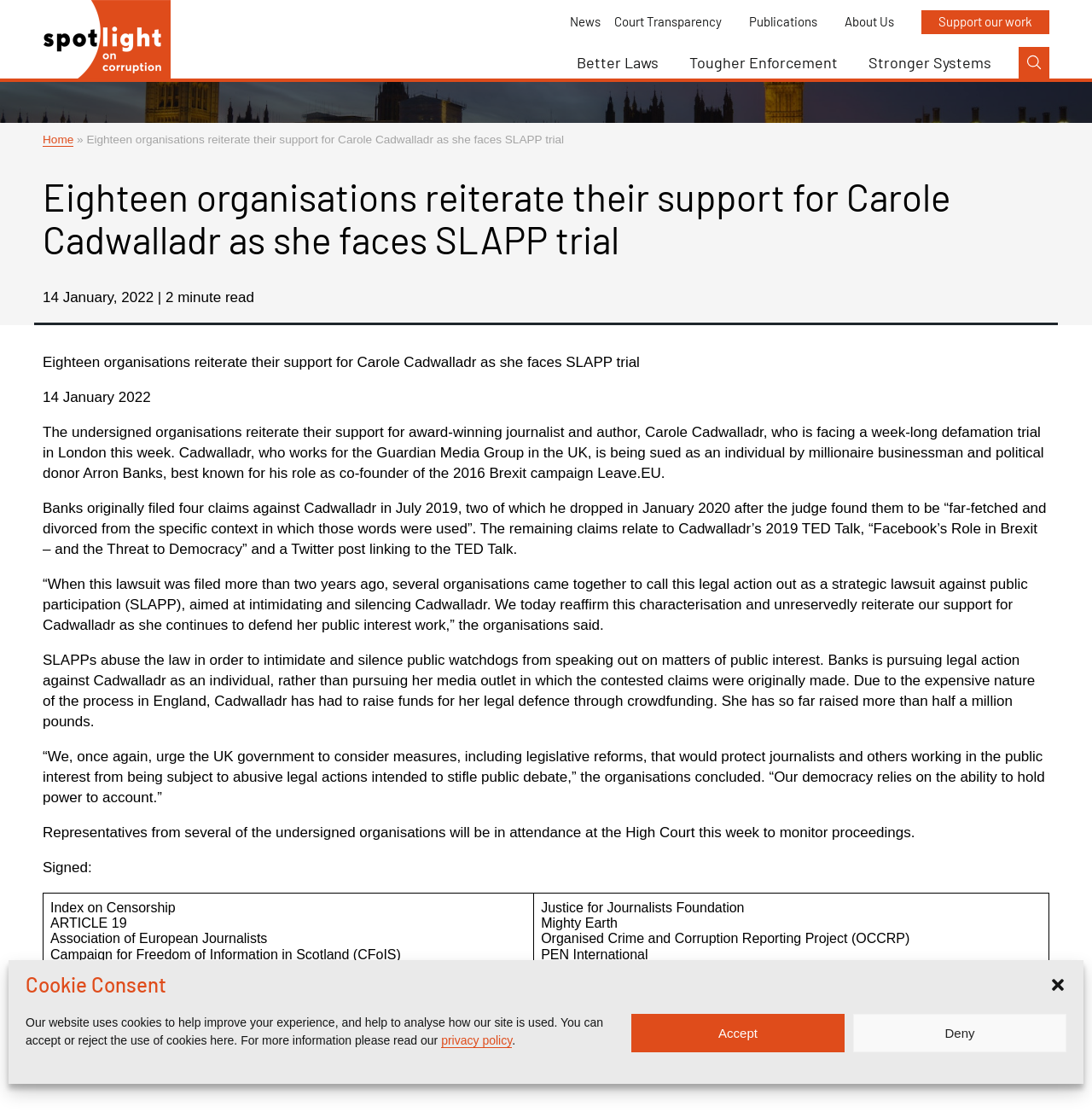Can you find the bounding box coordinates for the element to click on to achieve the instruction: "Click the 'Support our work' link"?

[0.844, 0.009, 0.961, 0.031]